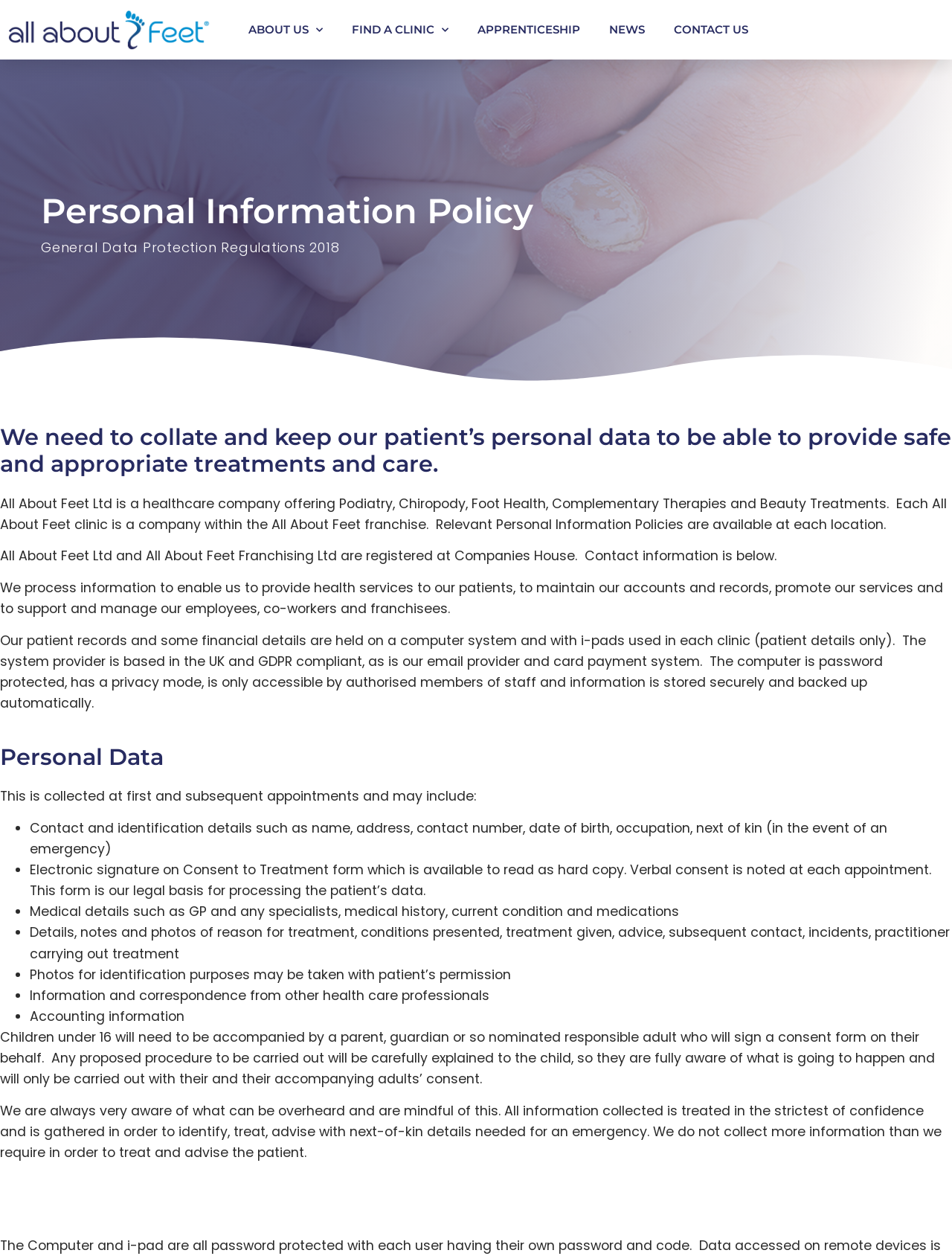Answer the following in one word or a short phrase: 
Who needs to accompany children under 16 during appointments?

Parent, guardian, or nominated responsible adult